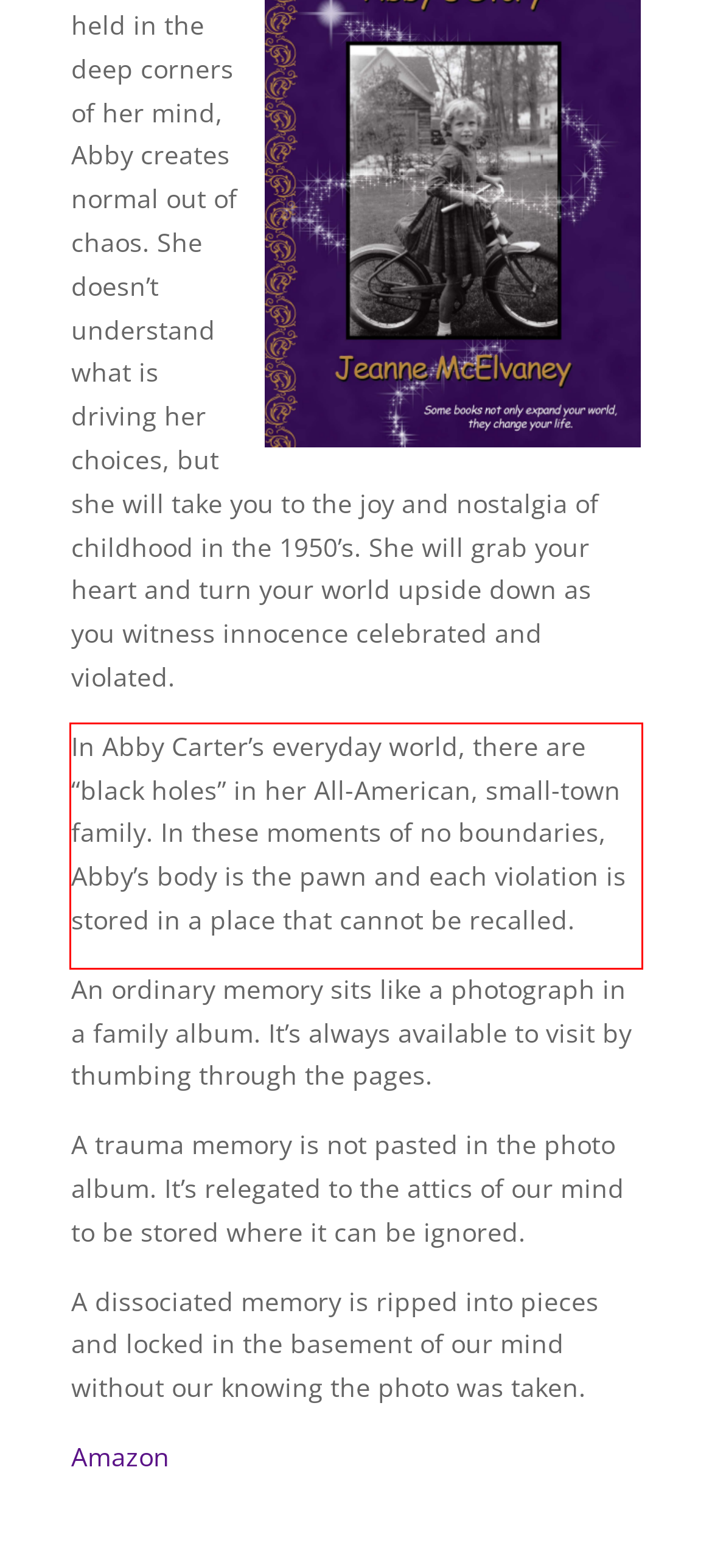Using the provided webpage screenshot, recognize the text content in the area marked by the red bounding box.

In Abby Carter’s everyday world, there are “black holes” in her All-American, small-town family. In these moments of no boundaries, Abby’s body is the pawn and each violation is stored in a place that cannot be recalled.